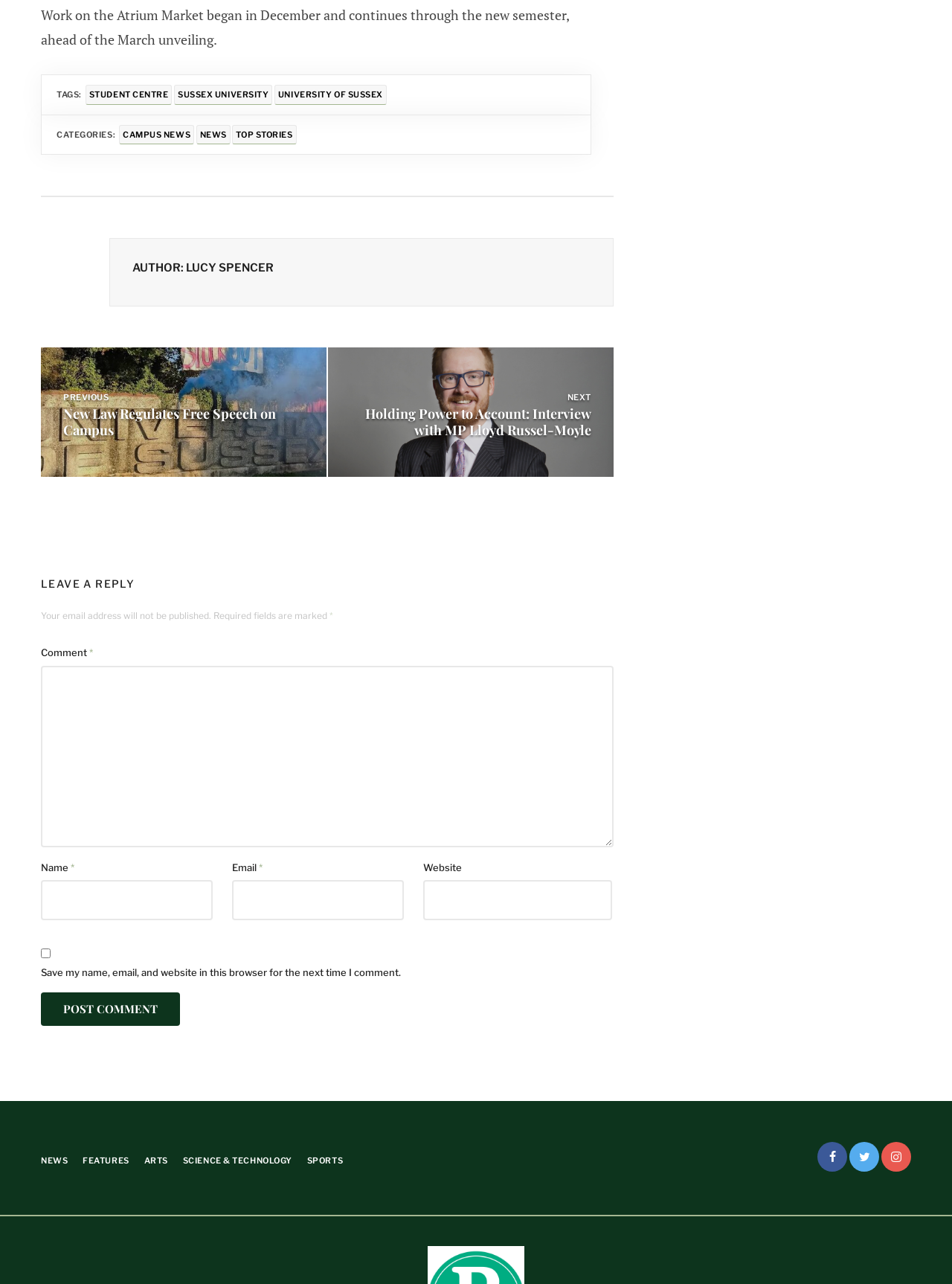Please indicate the bounding box coordinates for the clickable area to complete the following task: "Enter your name in the 'Name' field". The coordinates should be specified as four float numbers between 0 and 1, i.e., [left, top, right, bottom].

[0.043, 0.685, 0.223, 0.716]